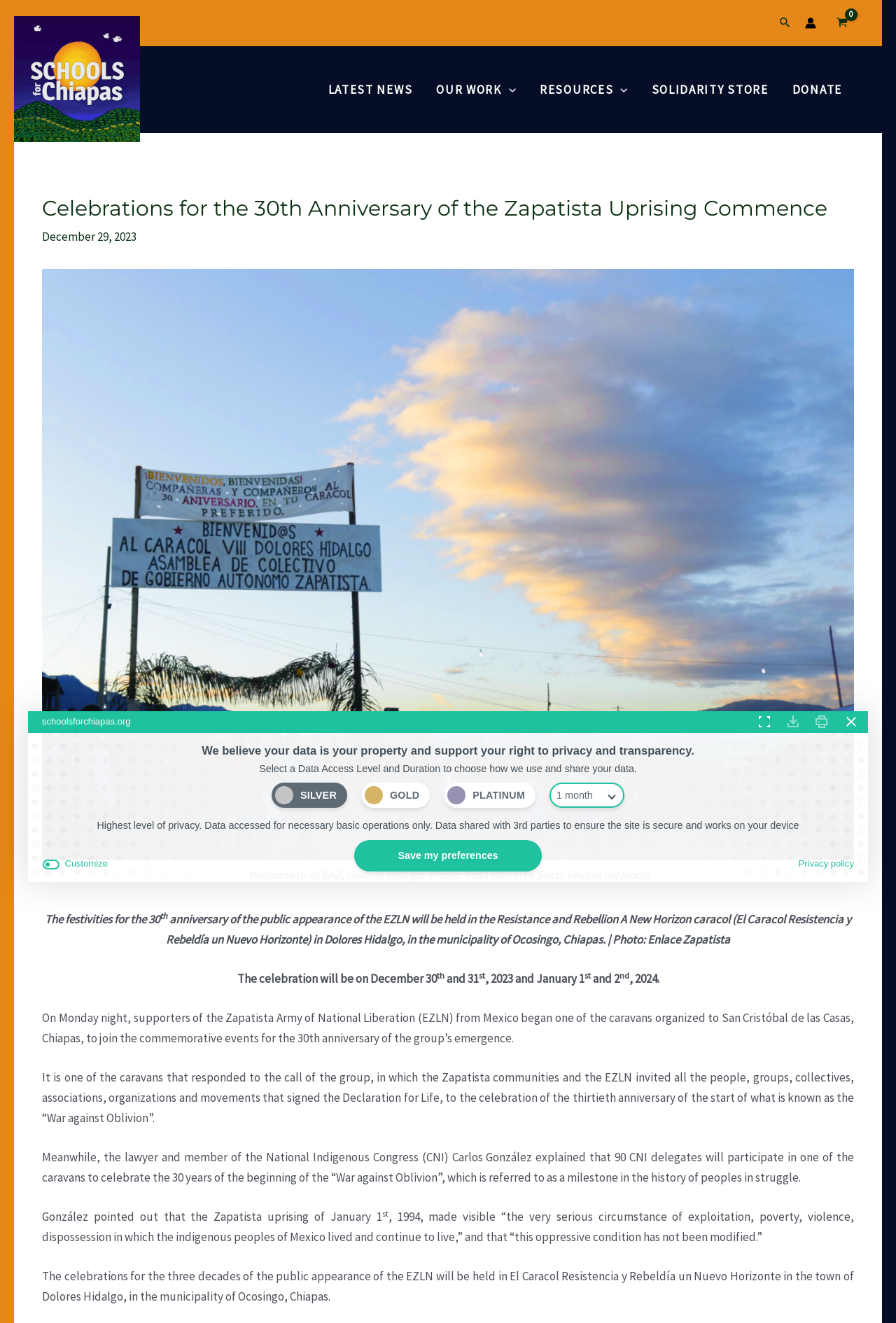Using the element description: "Solidarity Store", determine the bounding box coordinates for the specified UI element. The coordinates should be four float numbers between 0 and 1, [left, top, right, bottom].

[0.714, 0.046, 0.871, 0.089]